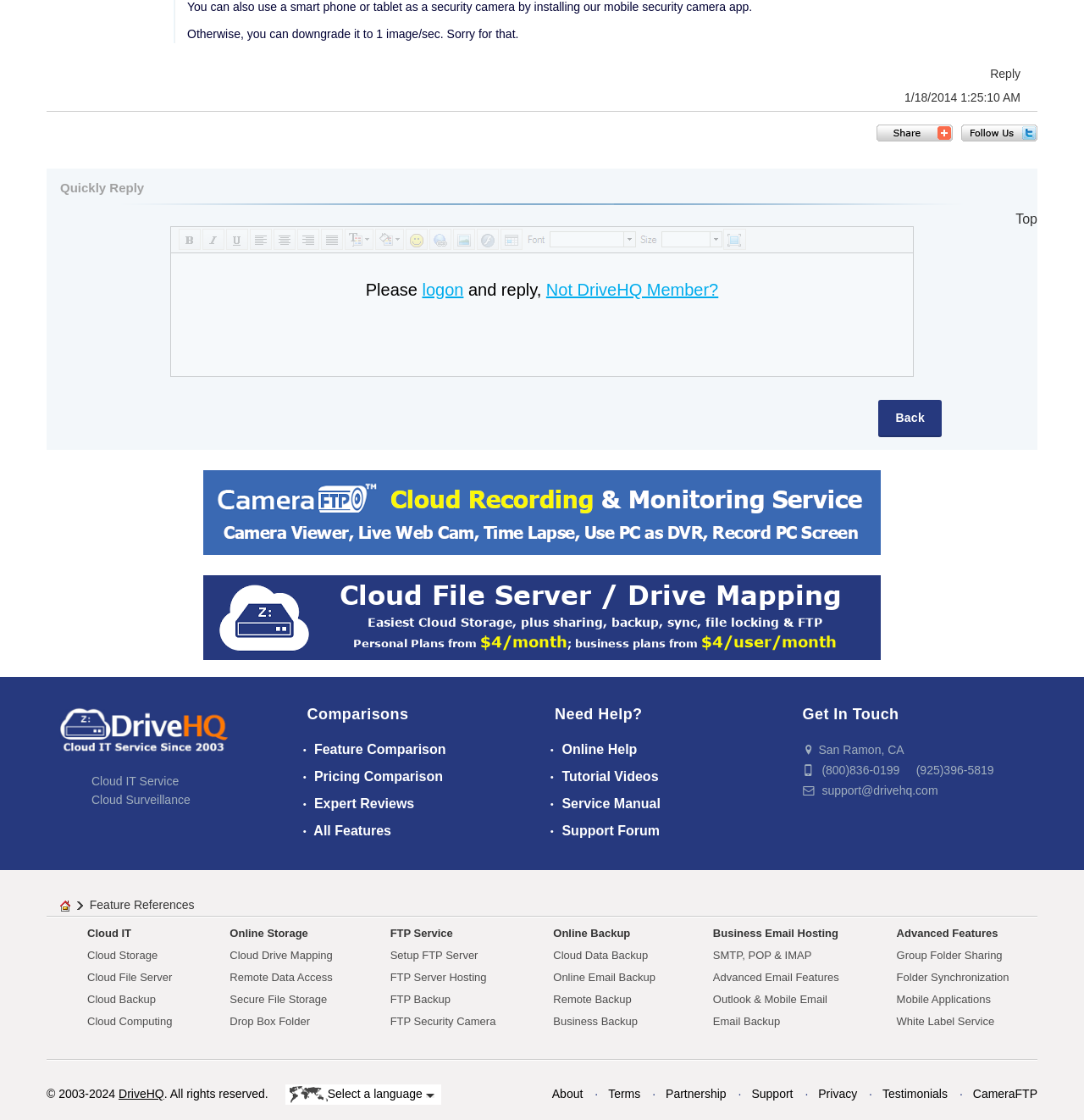Find and provide the bounding box coordinates for the UI element described here: "Folder Synchronization". The coordinates should be given as four float numbers between 0 and 1: [left, top, right, bottom].

[0.827, 0.867, 0.931, 0.878]